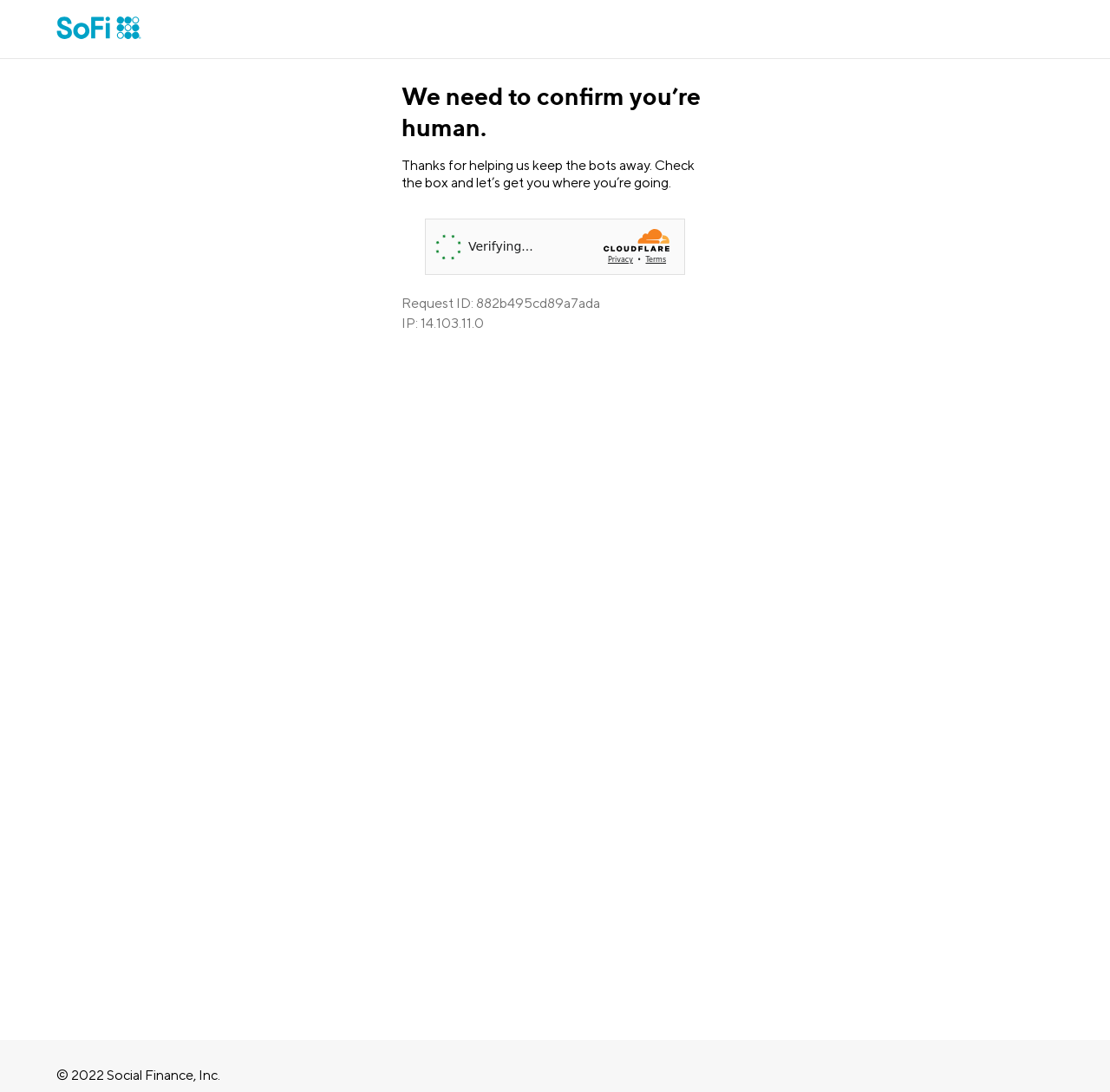What is the purpose of this webpage?
Refer to the screenshot and respond with a concise word or phrase.

Verify humanity